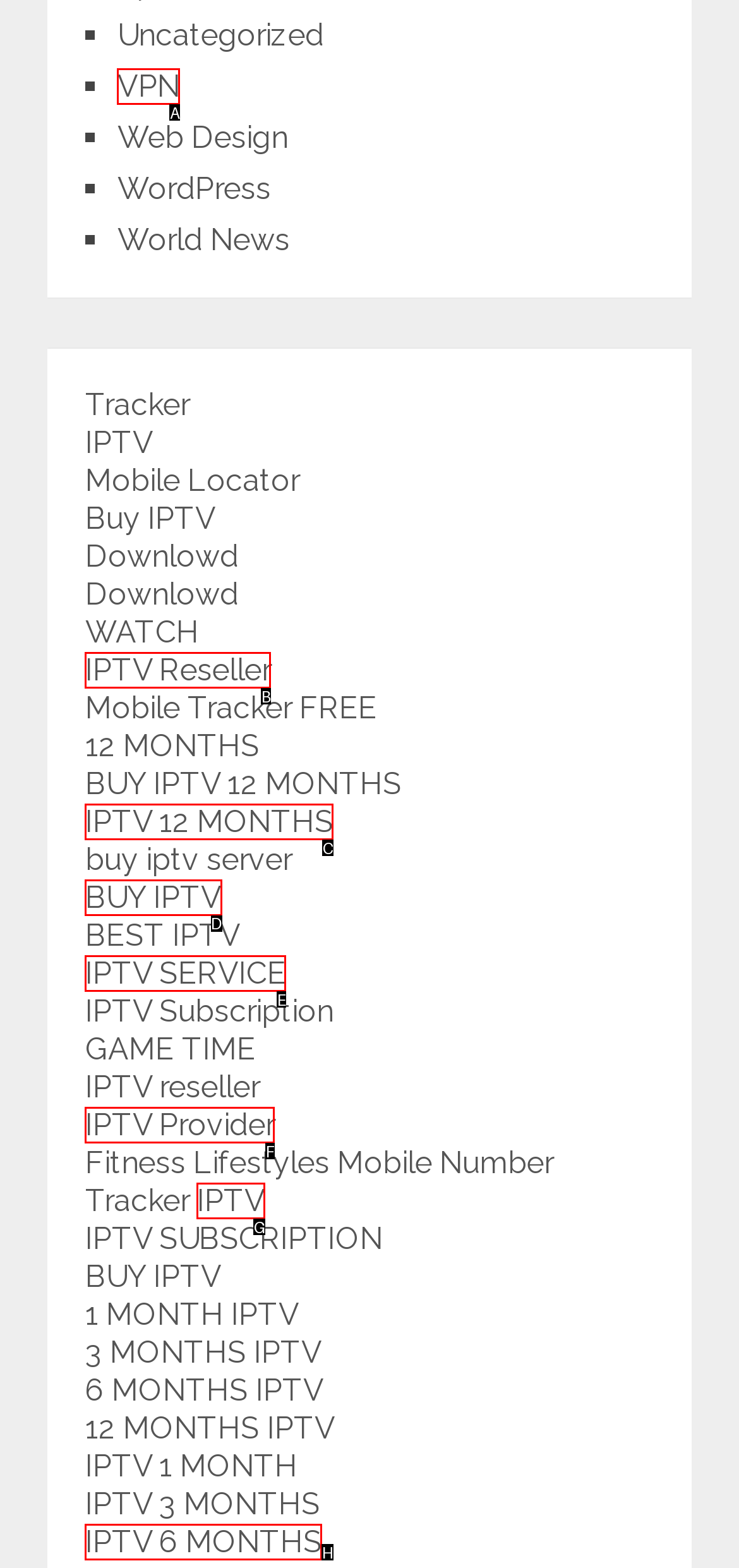Indicate which lettered UI element to click to fulfill the following task: Search for a job
Provide the letter of the correct option.

None